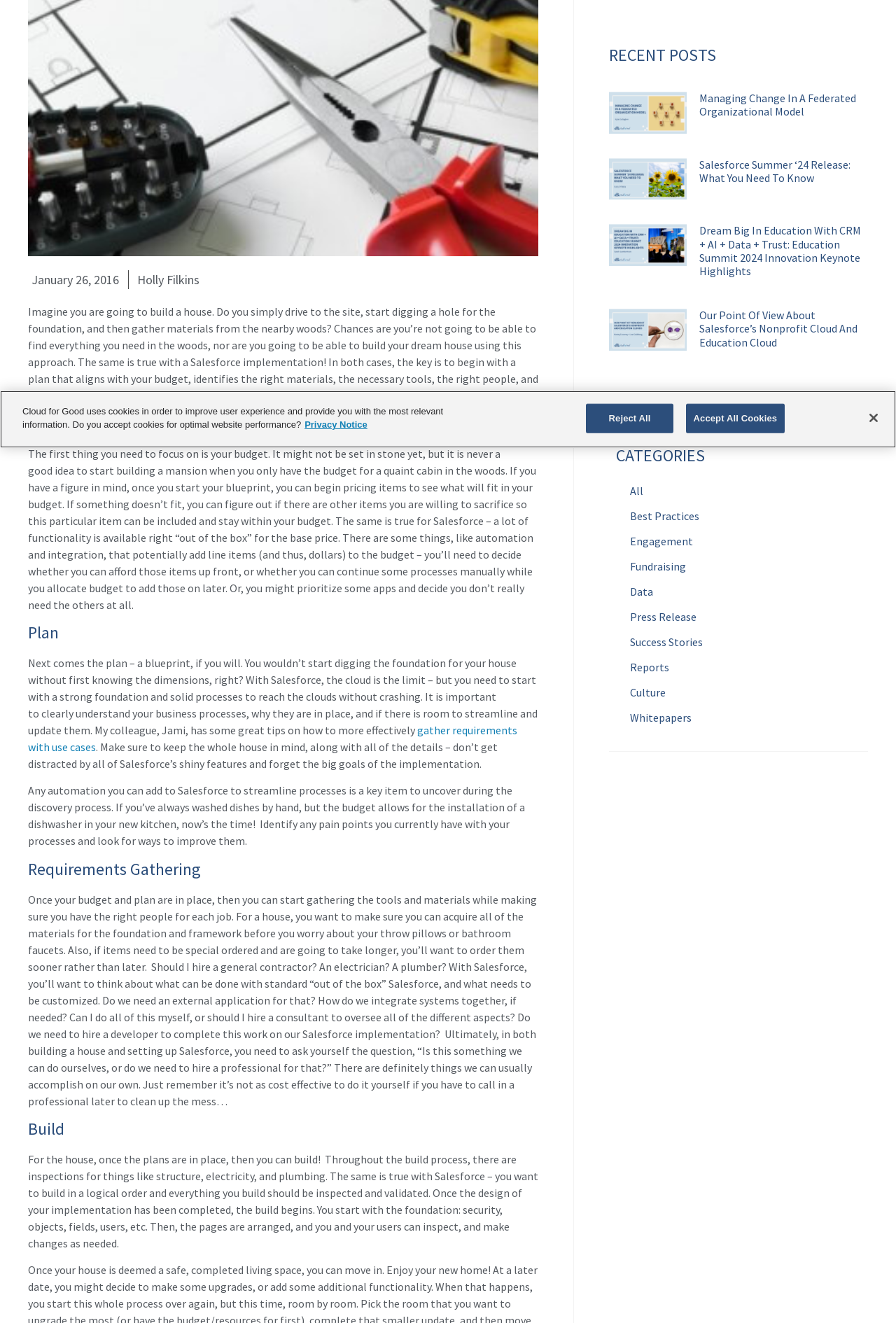Bounding box coordinates are given in the format (top-left x, top-left y, bottom-right x, bottom-right y). All values should be floating point numbers between 0 and 1. Provide the bounding box coordinate for the UI element described as: Best Practices

[0.688, 0.38, 0.961, 0.399]